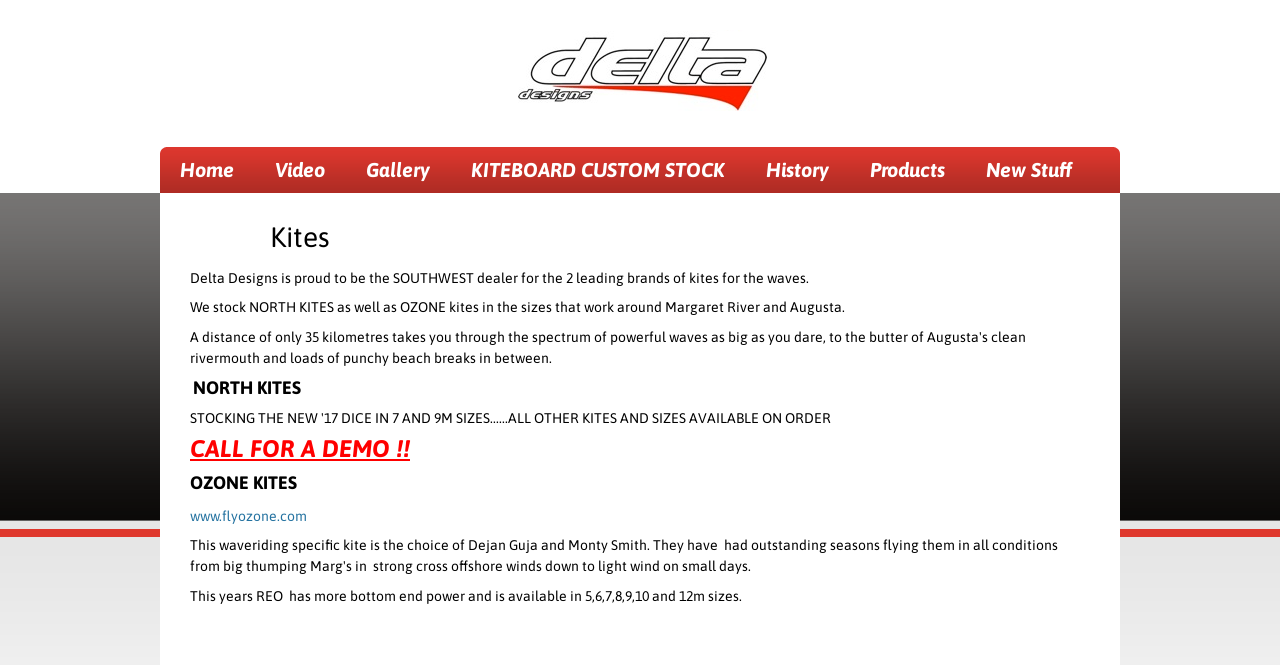Provide a single word or phrase answer to the question: 
What type of products does Delta Designs deal with?

Kites